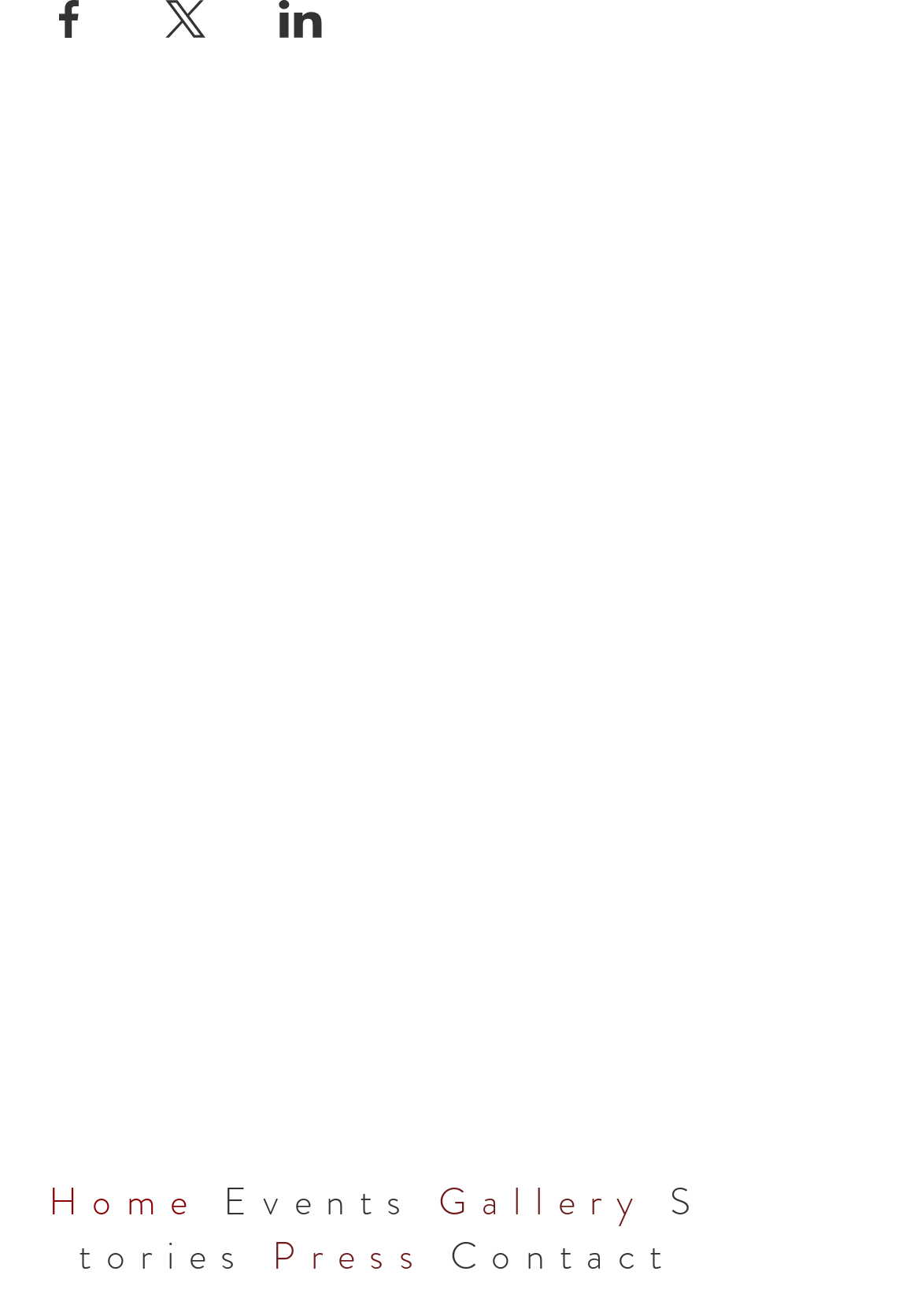Identify the bounding box coordinates necessary to click and complete the given instruction: "Submit the form".

[0.051, 0.528, 0.359, 0.603]